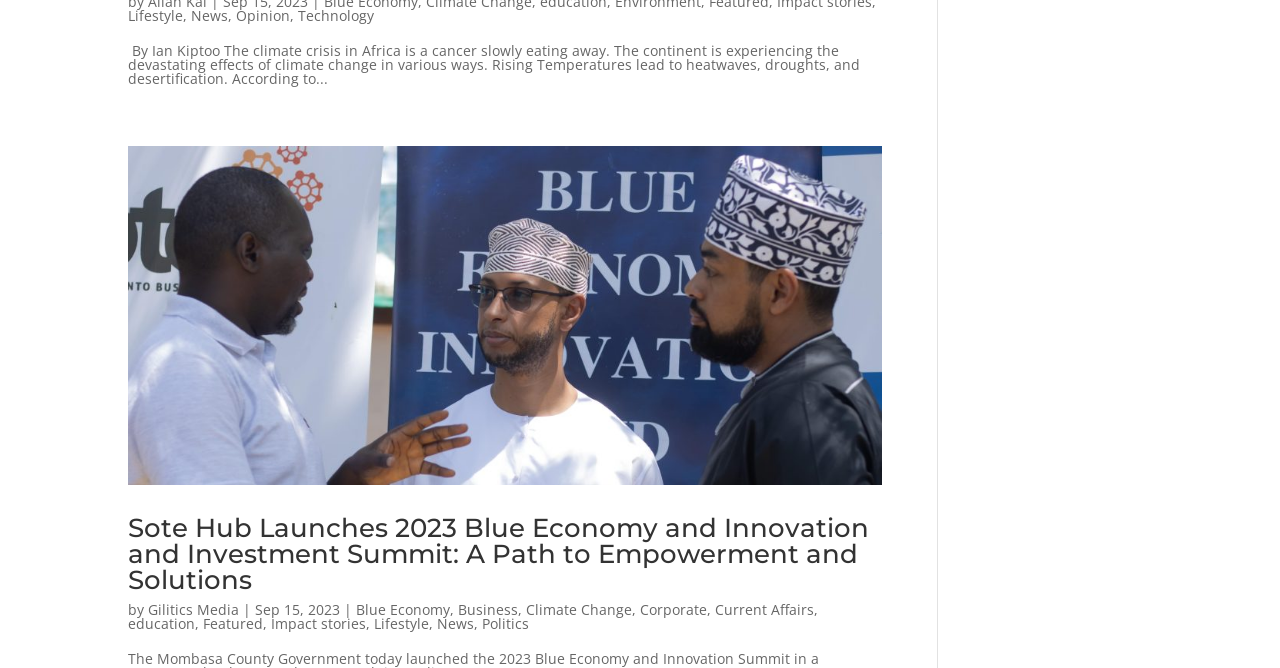Find and indicate the bounding box coordinates of the region you should select to follow the given instruction: "Learn more about Business".

[0.358, 0.899, 0.405, 0.927]